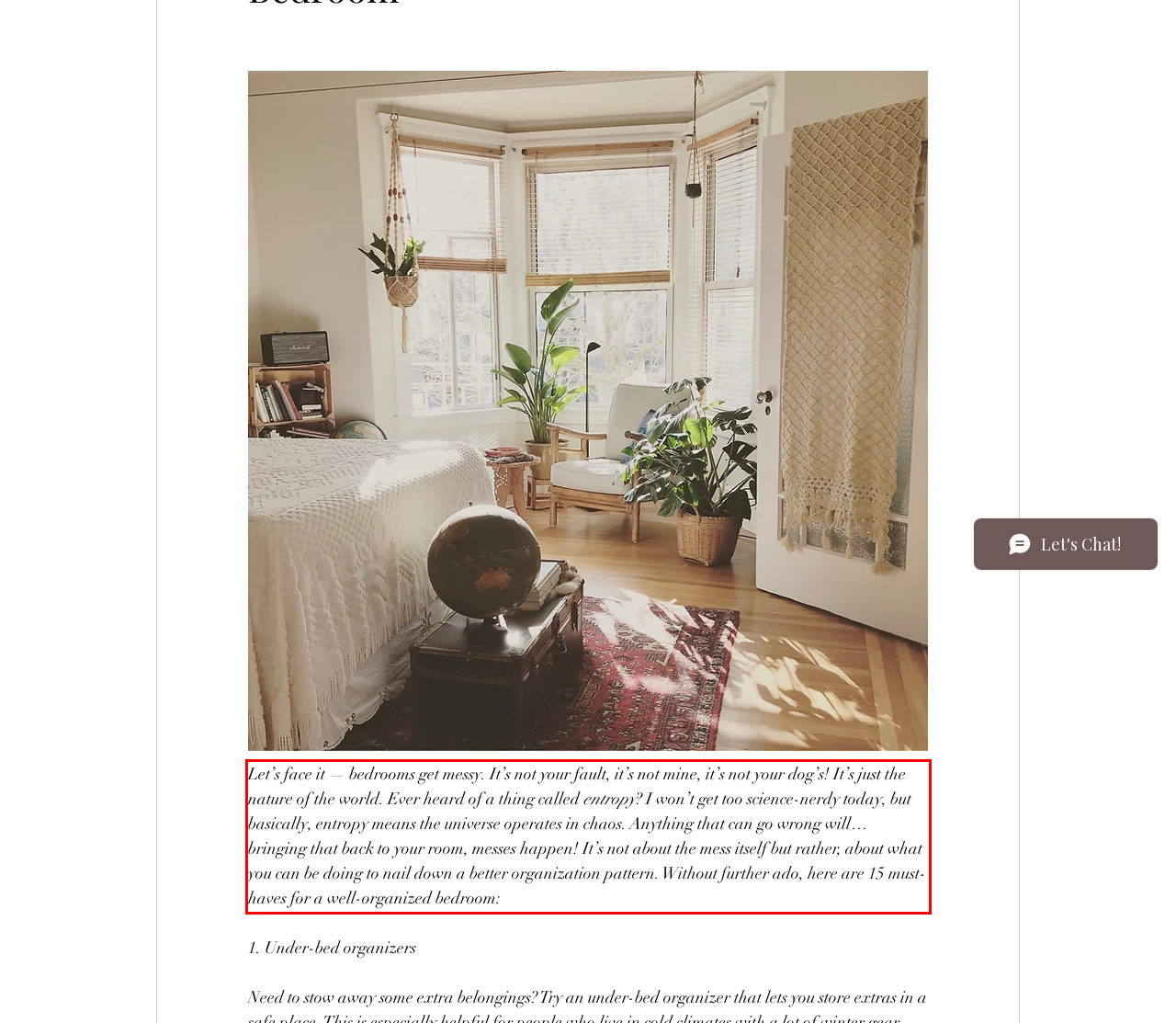Within the screenshot of the webpage, there is a red rectangle. Please recognize and generate the text content inside this red bounding box.

Let’s face it — bedrooms get messy. It’s not your fault, it’s not mine, it’s not your dog’s! It’s just the nature of the world. Ever heard of a thing called entropy? I won’t get too science-nerdy today, but basically, entropy means the universe operates in chaos. Anything that can go wrong will… bringing that back to your room, messes happen! It’s not about the mess itself but rather, about what you can be doing to nail down a better organization pattern. Without further ado, here are 15 must-haves for a well-organized bedroom: